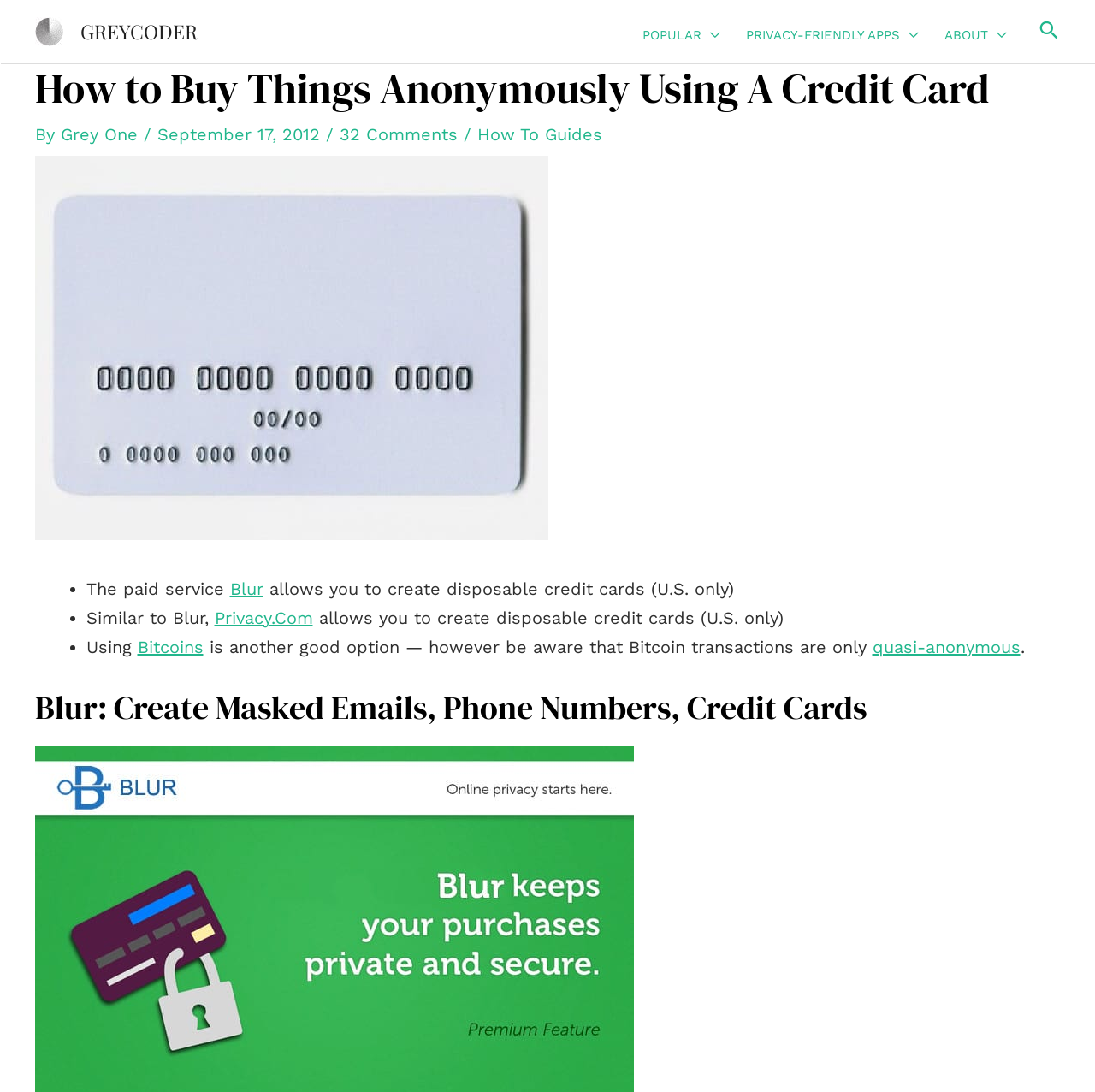What is the question asked by Rick?
Look at the screenshot and respond with a single word or phrase.

Vanilla Visa card issue